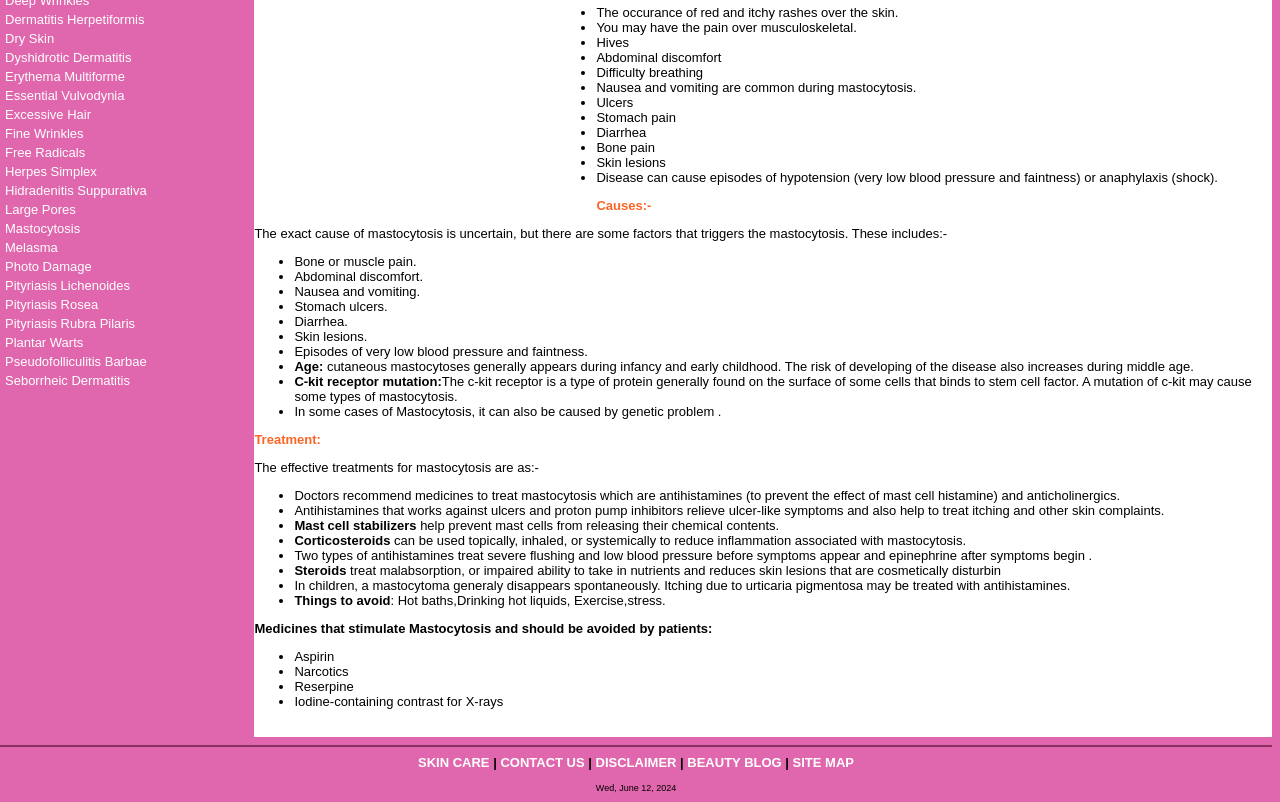Please provide the bounding box coordinates for the UI element as described: "Back to (1)". The coordinates must be four floats between 0 and 1, represented as [left, top, right, bottom].

None